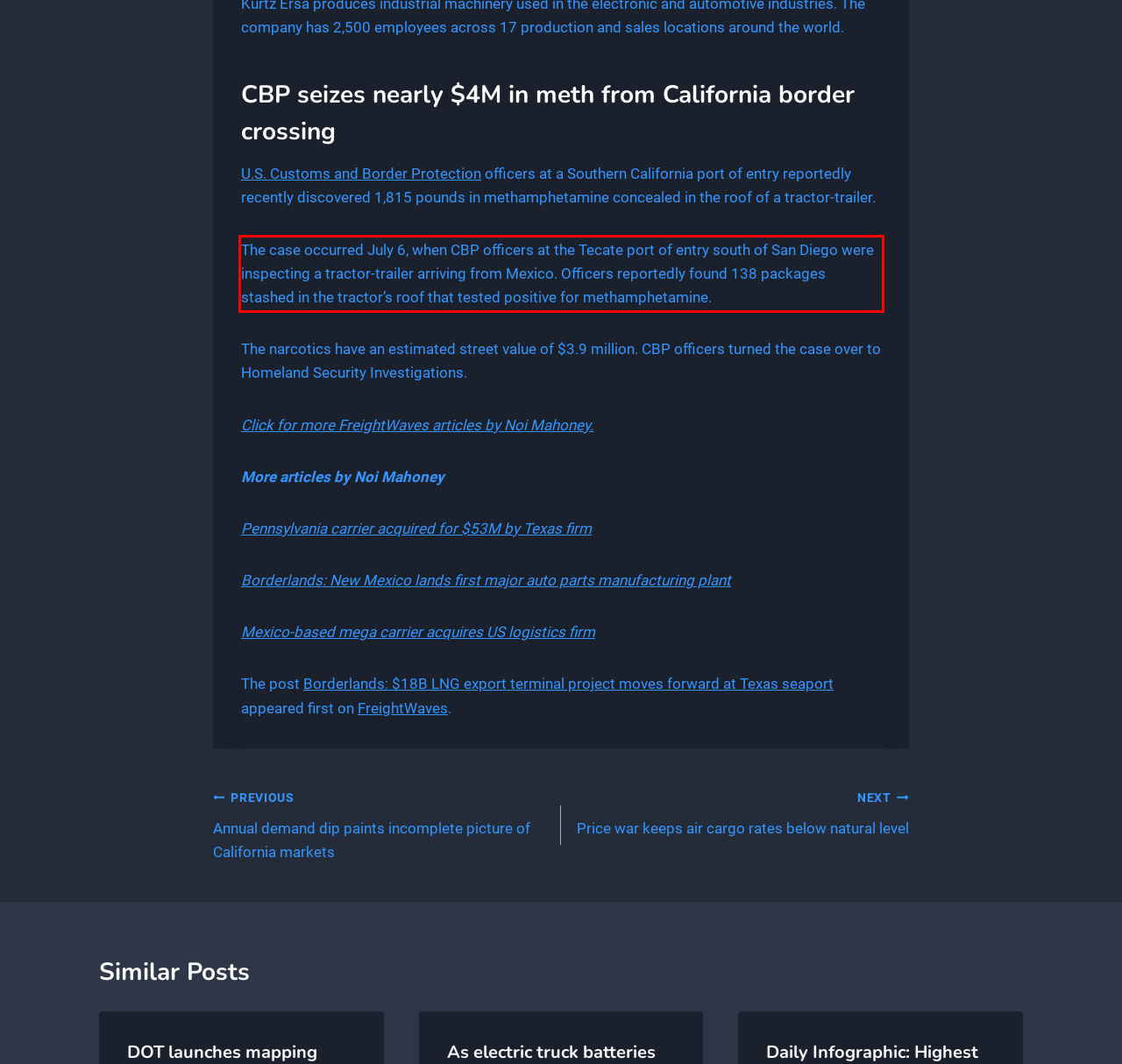From the screenshot of the webpage, locate the red bounding box and extract the text contained within that area.

The case occurred July 6, when CBP officers at the Tecate port of entry south of San Diego were inspecting a tractor-trailer arriving from Mexico. Officers reportedly found 138 packages stashed in the tractor’s roof that tested positive for methamphetamine.